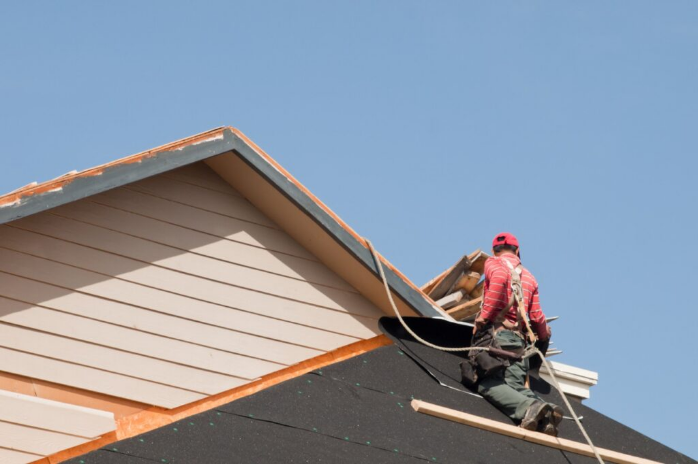Answer this question using a single word or a brief phrase:
What is the purpose of the black tar paper on the roof?

Renovation